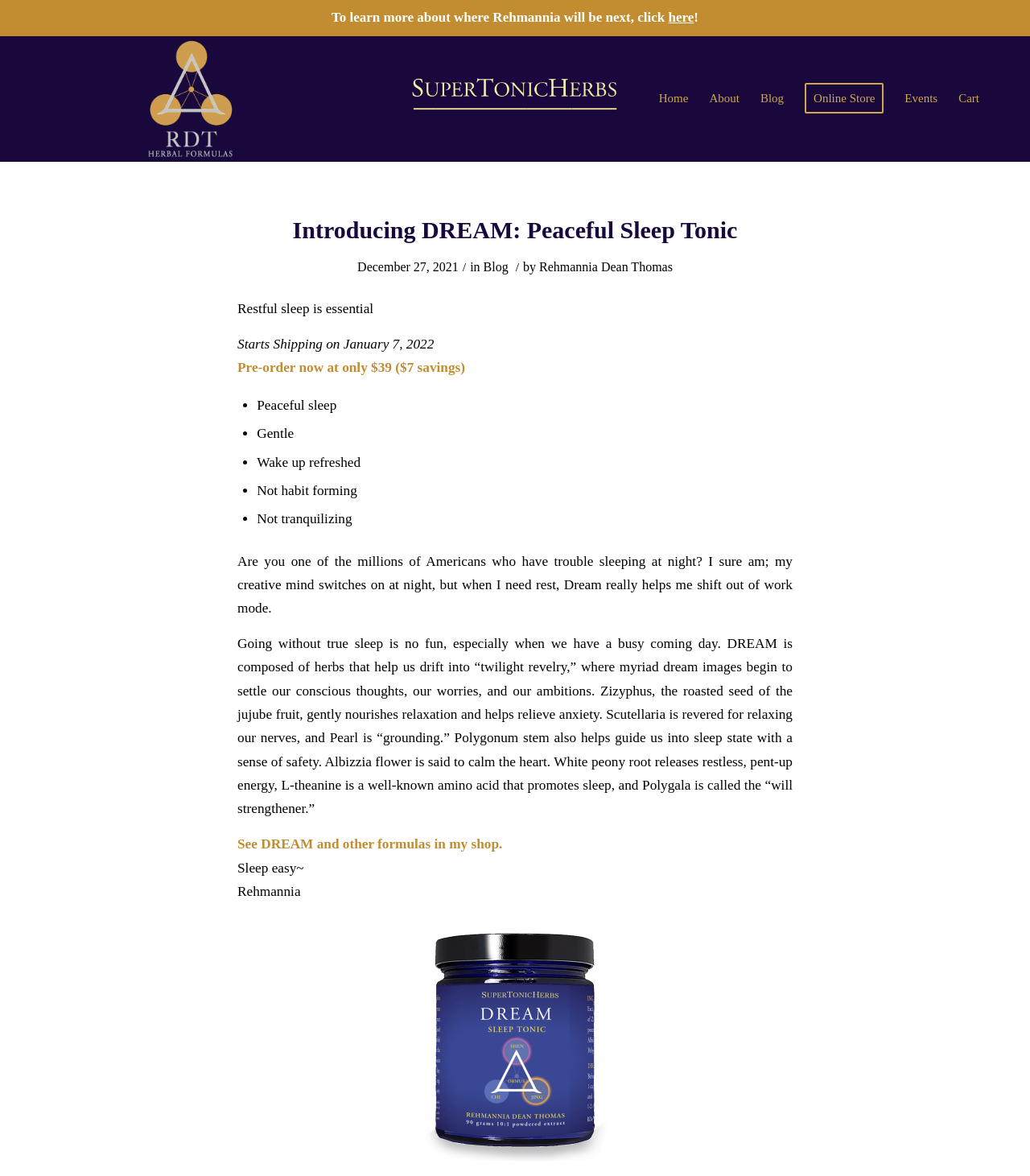Please find the bounding box coordinates of the section that needs to be clicked to achieve this instruction: "Pre-order DREAM: Peaceful Sleep Tonic".

[0.23, 0.306, 0.452, 0.319]